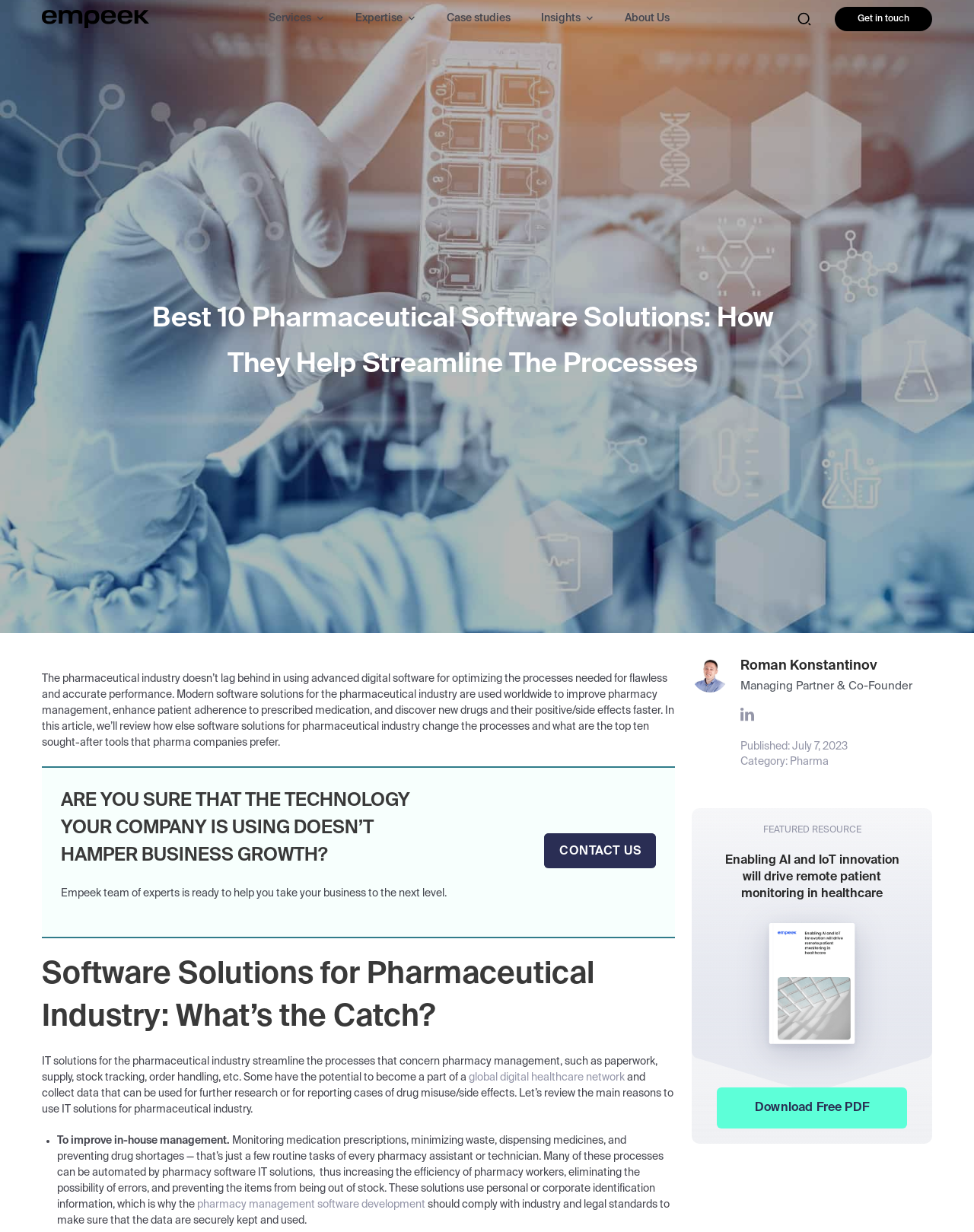Produce an extensive caption that describes everything on the webpage.

This webpage is about pharmaceutical software solutions, focusing on how they streamline pharmacy workflows, increase patient engagement, and drive the digitalization of healthcare. 

At the top of the page, there is a heading that reads "Best 10 Pharmaceutical Software Solutions: How They Help Streamline The Processes". Below this heading, there is a paragraph of text that explains how the pharmaceutical industry uses advanced digital software to optimize processes, improve pharmacy management, and enhance patient adherence to prescribed medication.

Further down, there is a section with a bolded question "ARE YOU SURE THAT THE TECHNOLOGY YOUR COMPANY IS USING DOESN’T HAMPER BUSINESS GROWTH?" followed by a statement from the Empeek team offering their expertise to help businesses grow. A "CONTACT US" link is placed to the right of this section.

The next section has a heading "Software Solutions for Pharmaceutical Industry: What’s the Catch?" which discusses how IT solutions for the pharmaceutical industry streamline processes such as paperwork, supply, and stock tracking. There is also a link to a "global digital healthcare network" and a list of reasons to use IT solutions for the pharmaceutical industry, including improving in-house management and automating routine tasks.

To the right of this section, there is a profile of Roman Konstantinov, Managing Partner & Co-Founder, with an image and a link to his profile. Below this, there is a section with a heading "FEATURED RESOURCE" that promotes a resource about enabling AI and IoT innovation in healthcare, with an image and a link to download a free PDF.

At the very top of the page, there is a logo header with a link, and a navigation menu with links to "Services", "Expertise", "Case studies", "Insights", and "About Us". There is also a "Get in touch" link at the top right corner of the page.